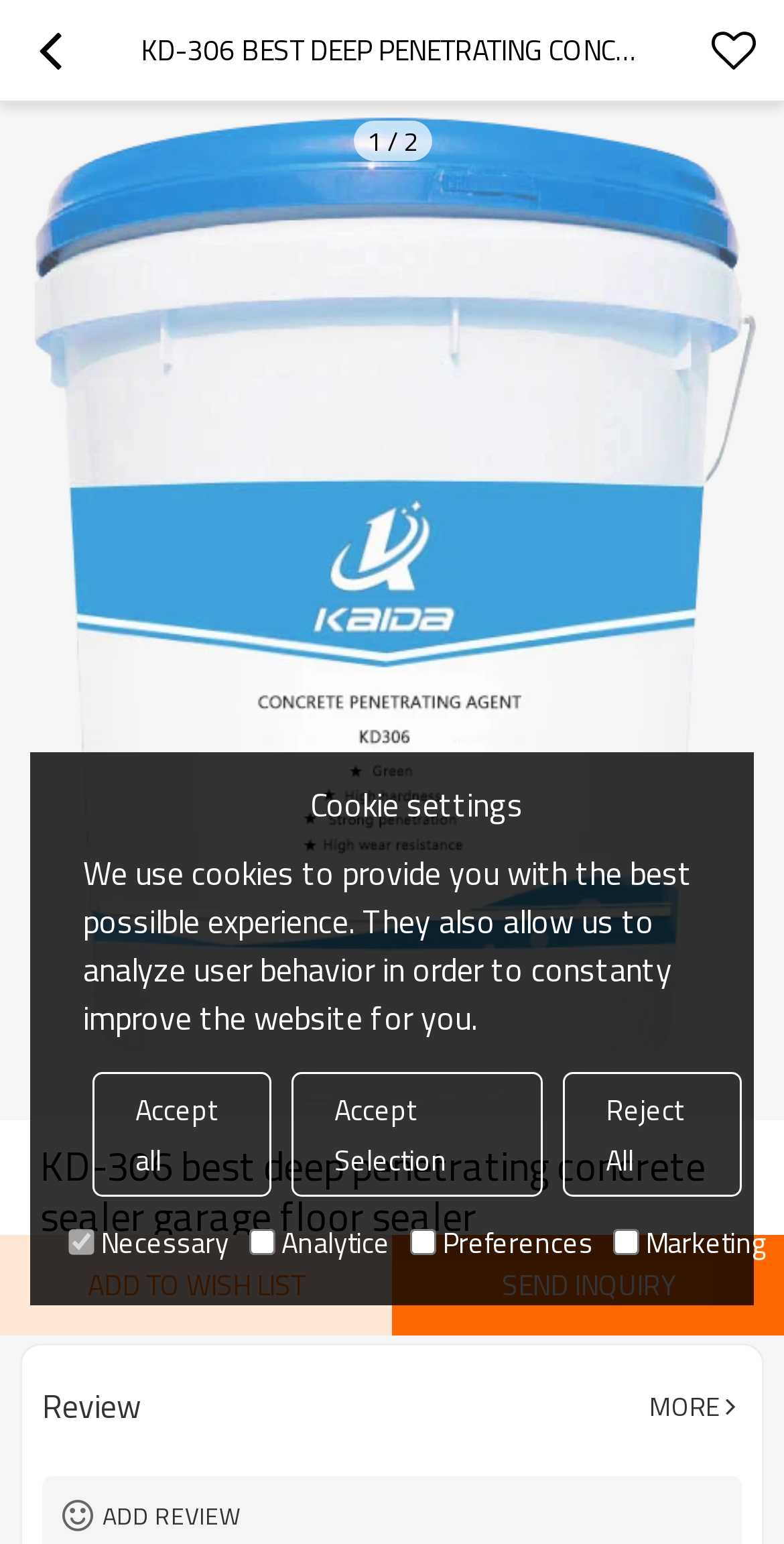What is the purpose of the 'ADD TO WISH LIST' button?
Offer a detailed and full explanation in response to the question.

Based on the context of the webpage, which appears to be a product page, I inferred that the 'ADD TO WISH LIST' button is used to add the product to a wishlist for later reference.